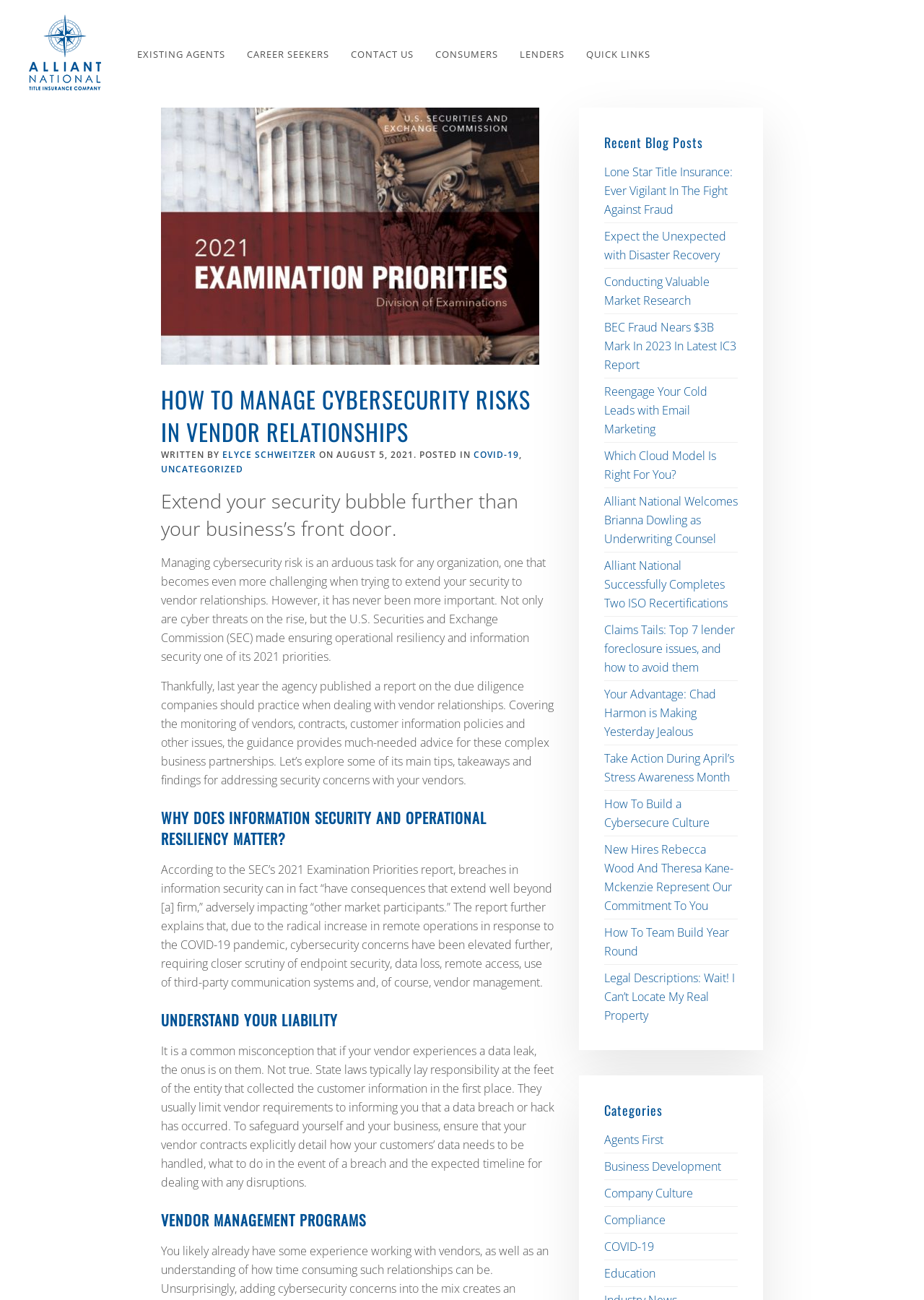What is the company name of the website?
Please give a detailed answer to the question using the information shown in the image.

I determined the company name by looking at the logo and the text 'COVID-19 Archives - Alliant National Title Insurance Co.' at the top of the webpage, which suggests that the website belongs to Alliant National Title Insurance Co.